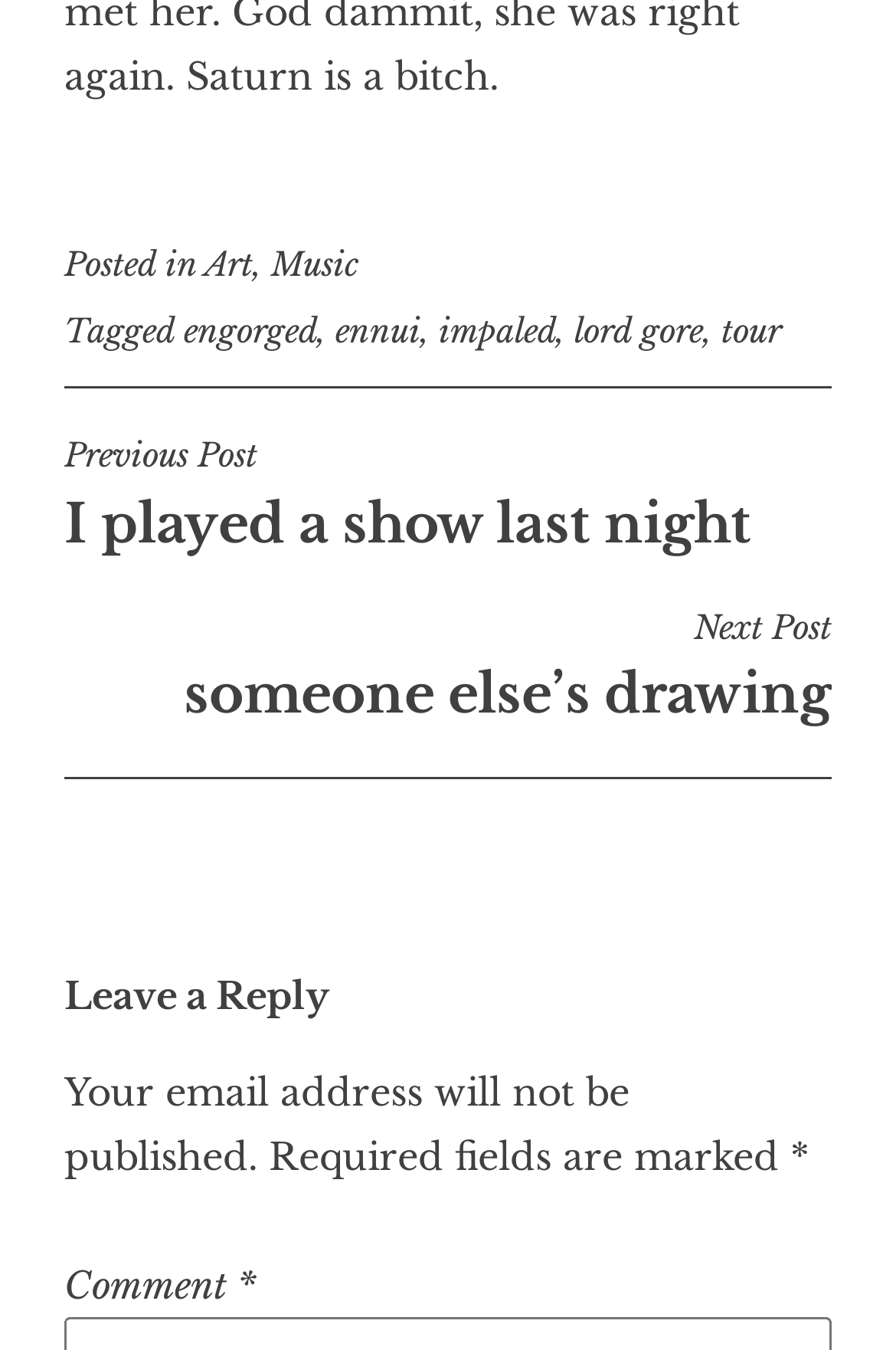Show the bounding box coordinates of the element that should be clicked to complete the task: "Go to the next post".

[0.072, 0.449, 0.928, 0.538]